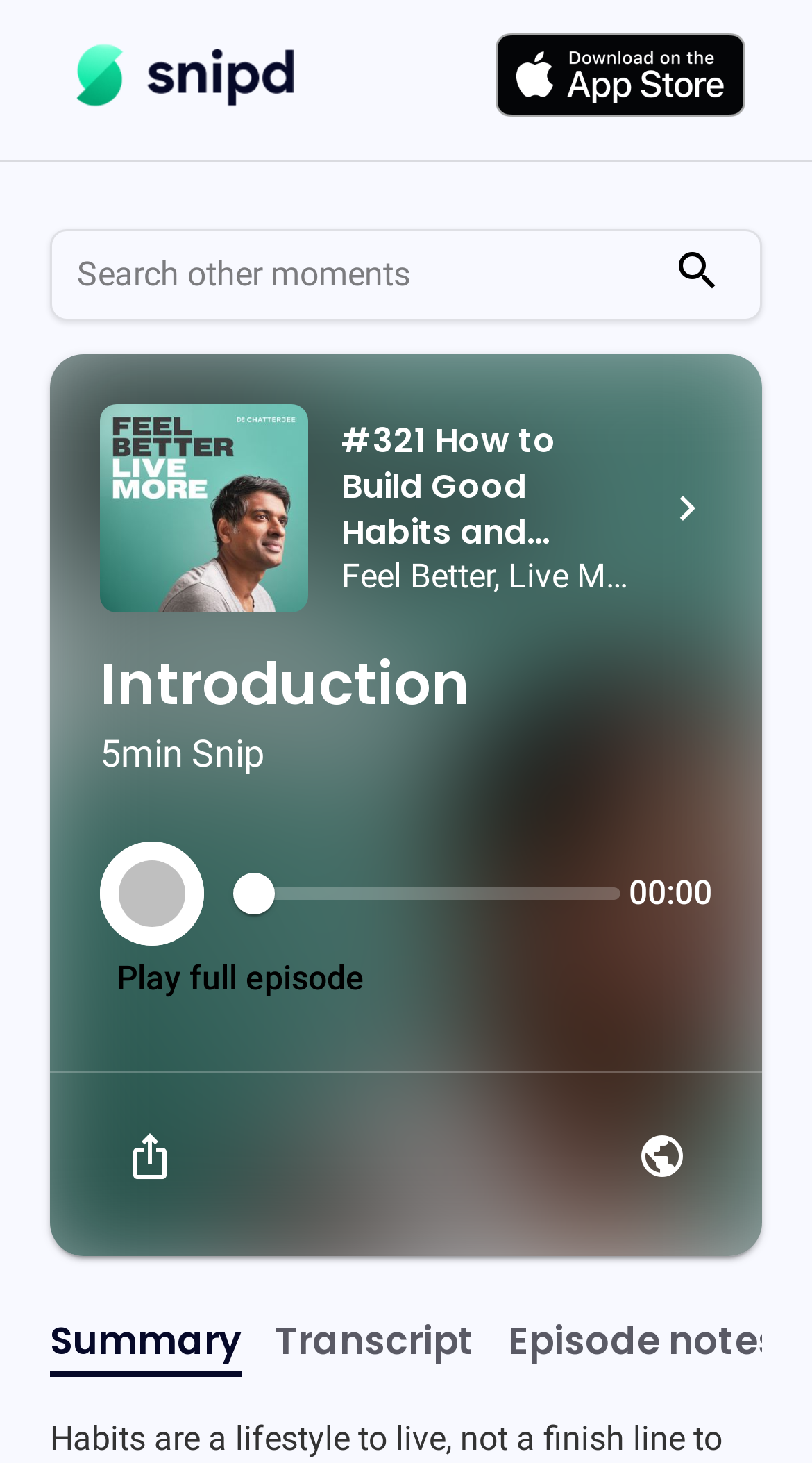Provide a short answer using a single word or phrase for the following question: 
What is the function of the 'Share snip' button?

To share a snippet